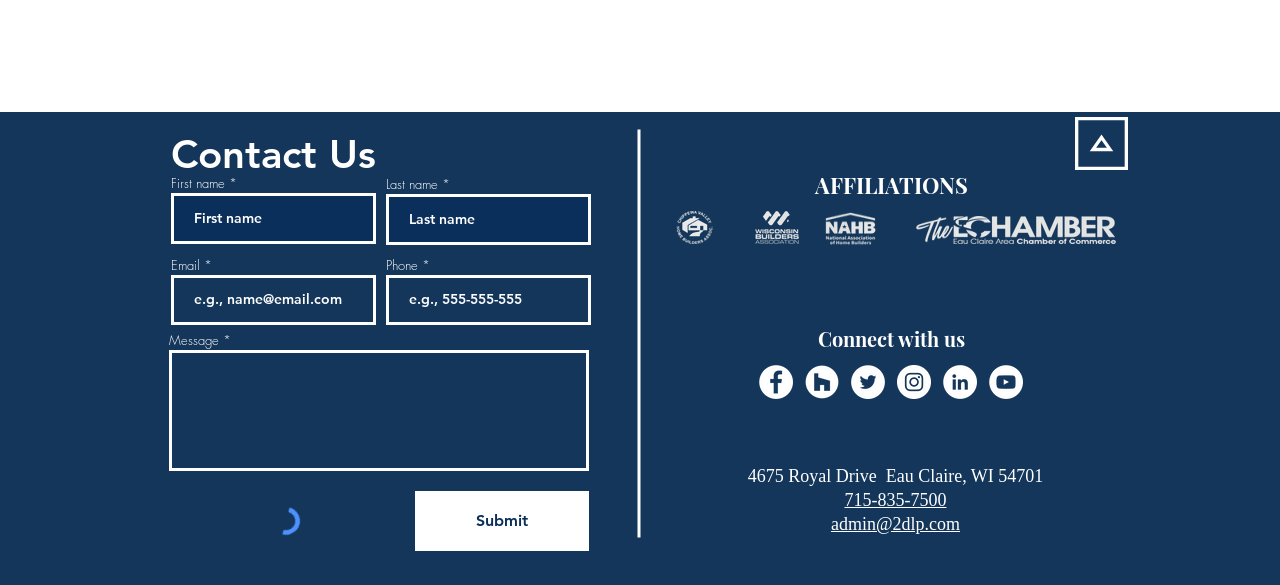Please identify the bounding box coordinates of the region to click in order to complete the task: "Click LinkedIn link". The coordinates must be four float numbers between 0 and 1, specified as [left, top, right, bottom].

[0.737, 0.624, 0.763, 0.682]